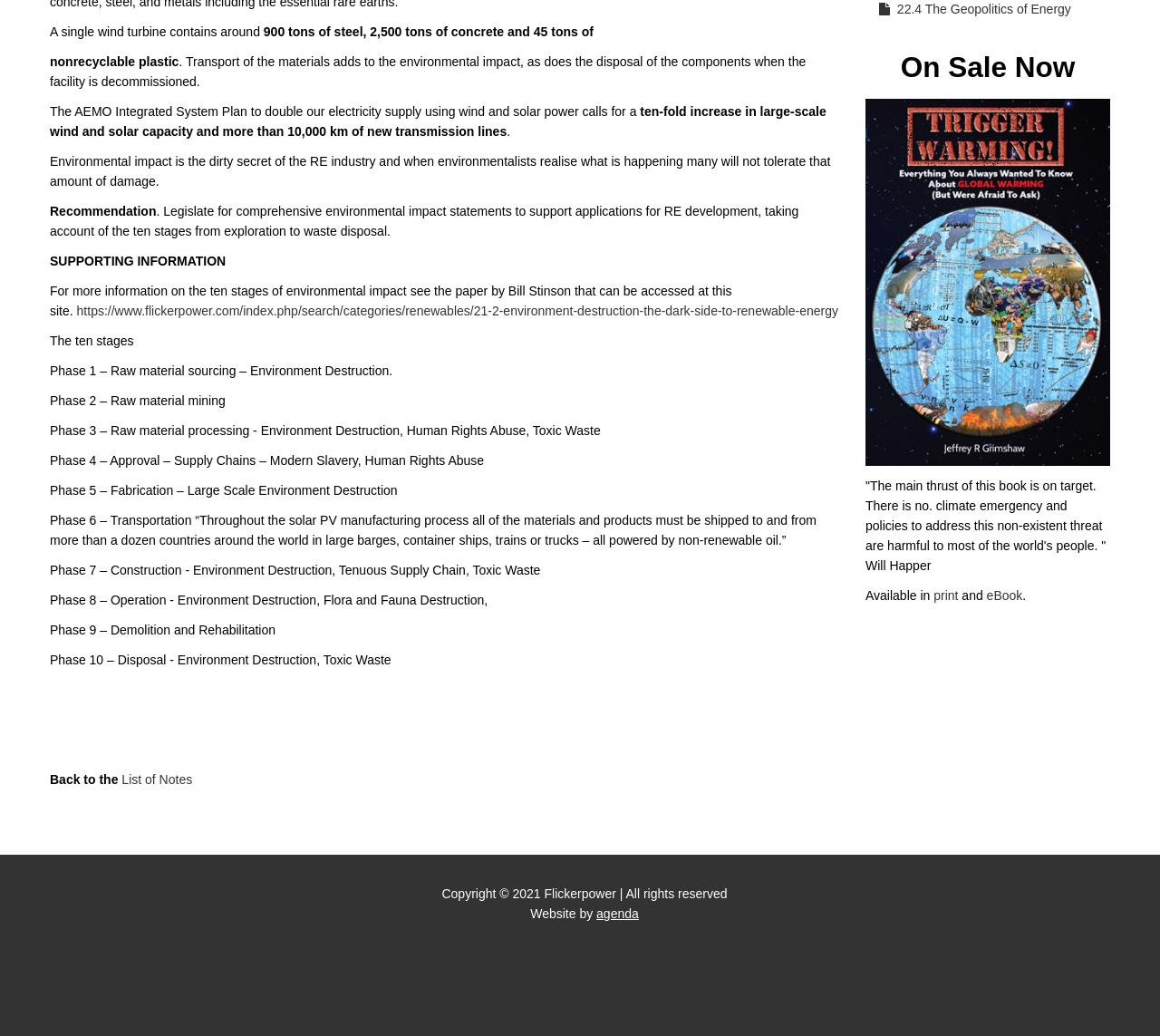Find the coordinates for the bounding box of the element with this description: "https://www.flickerpower.com/index.php/search/categories/renewables/21-2-environment-destruction-the-dark-side-to-renewable-energy".

[0.066, 0.293, 0.723, 0.307]